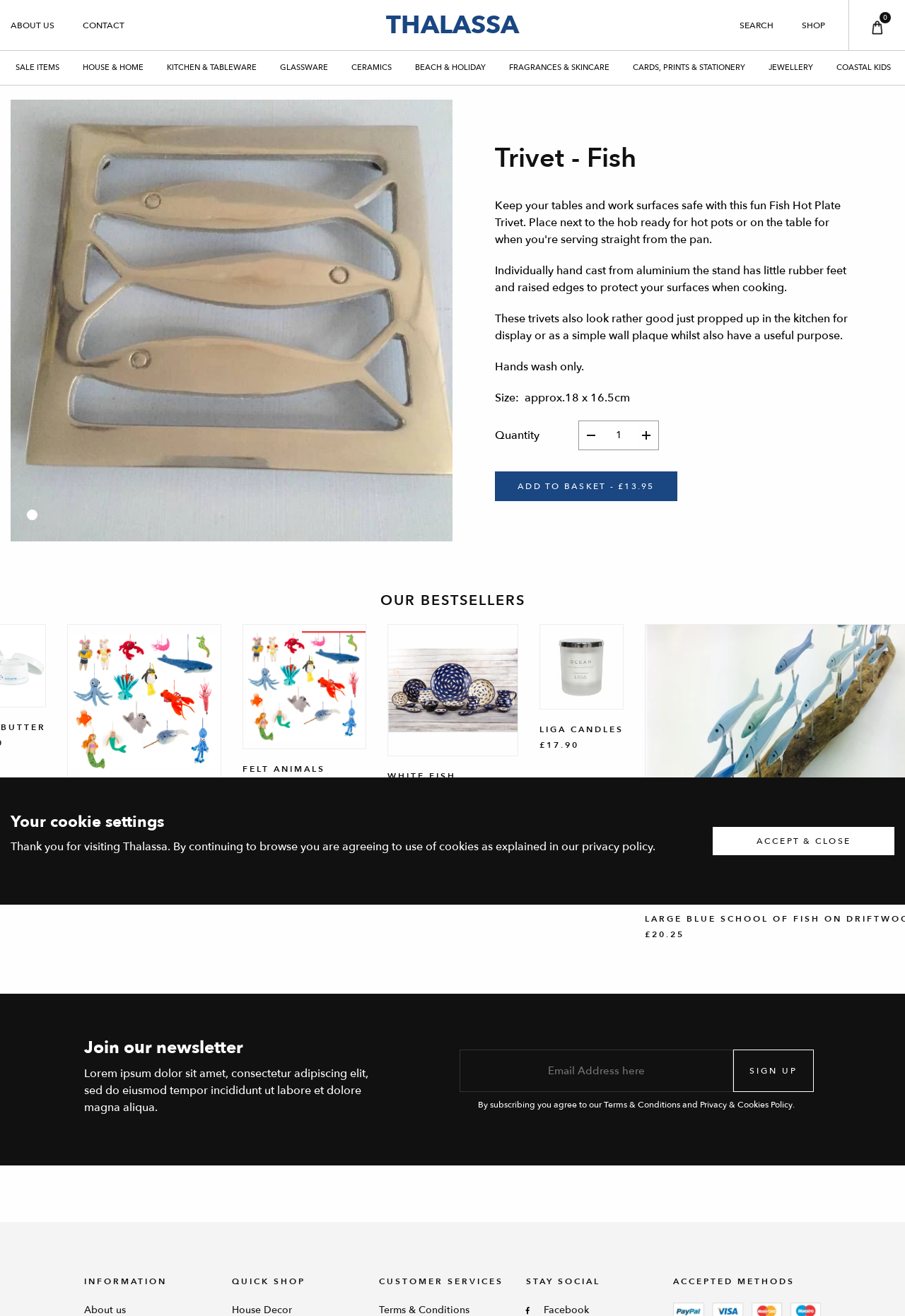Respond with a single word or phrase to the following question:
What is the purpose of the trivet?

For cooking